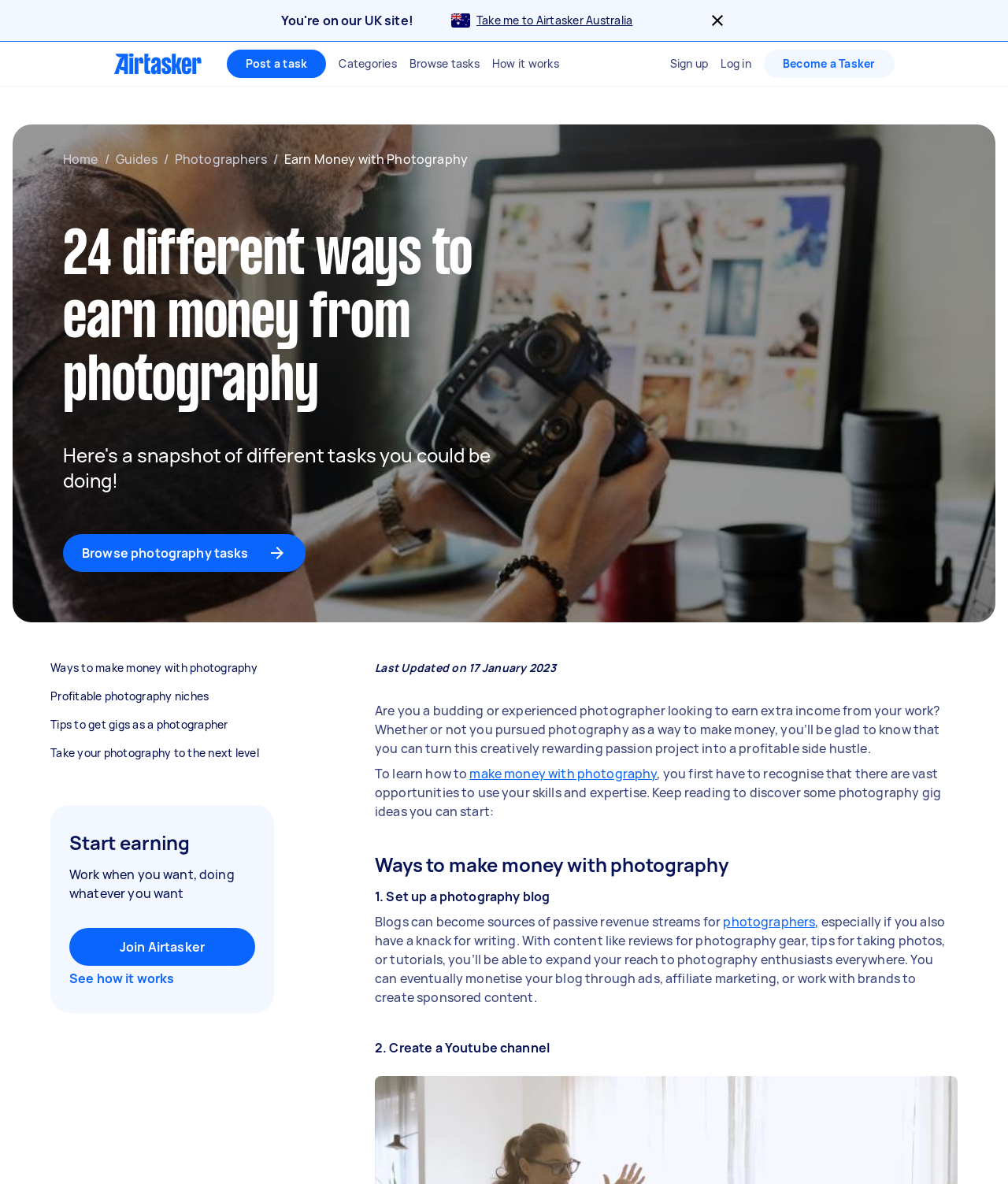Extract the bounding box for the UI element that matches this description: "Home".

[0.062, 0.127, 0.097, 0.142]